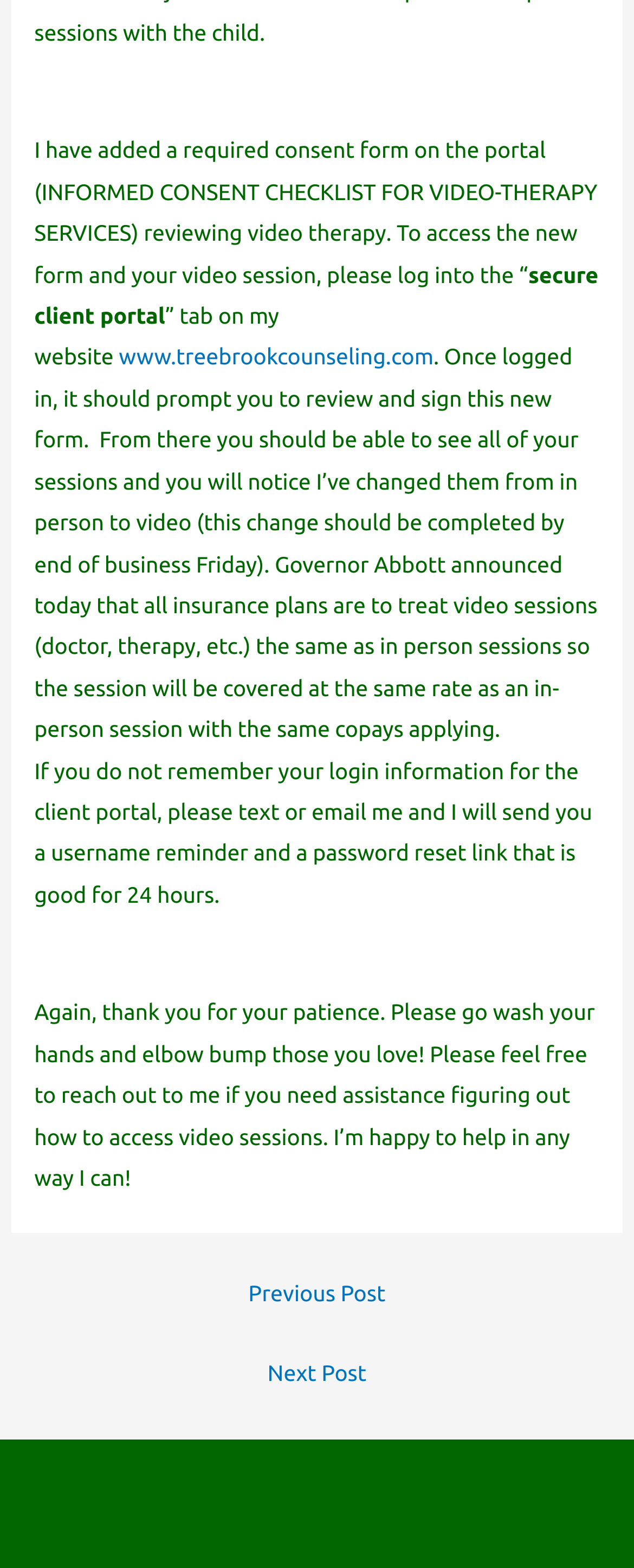Use a single word or phrase to respond to the question:
What is the impact of Governor Abbott's announcement on video sessions?

Covered at the same rate as in-person sessions